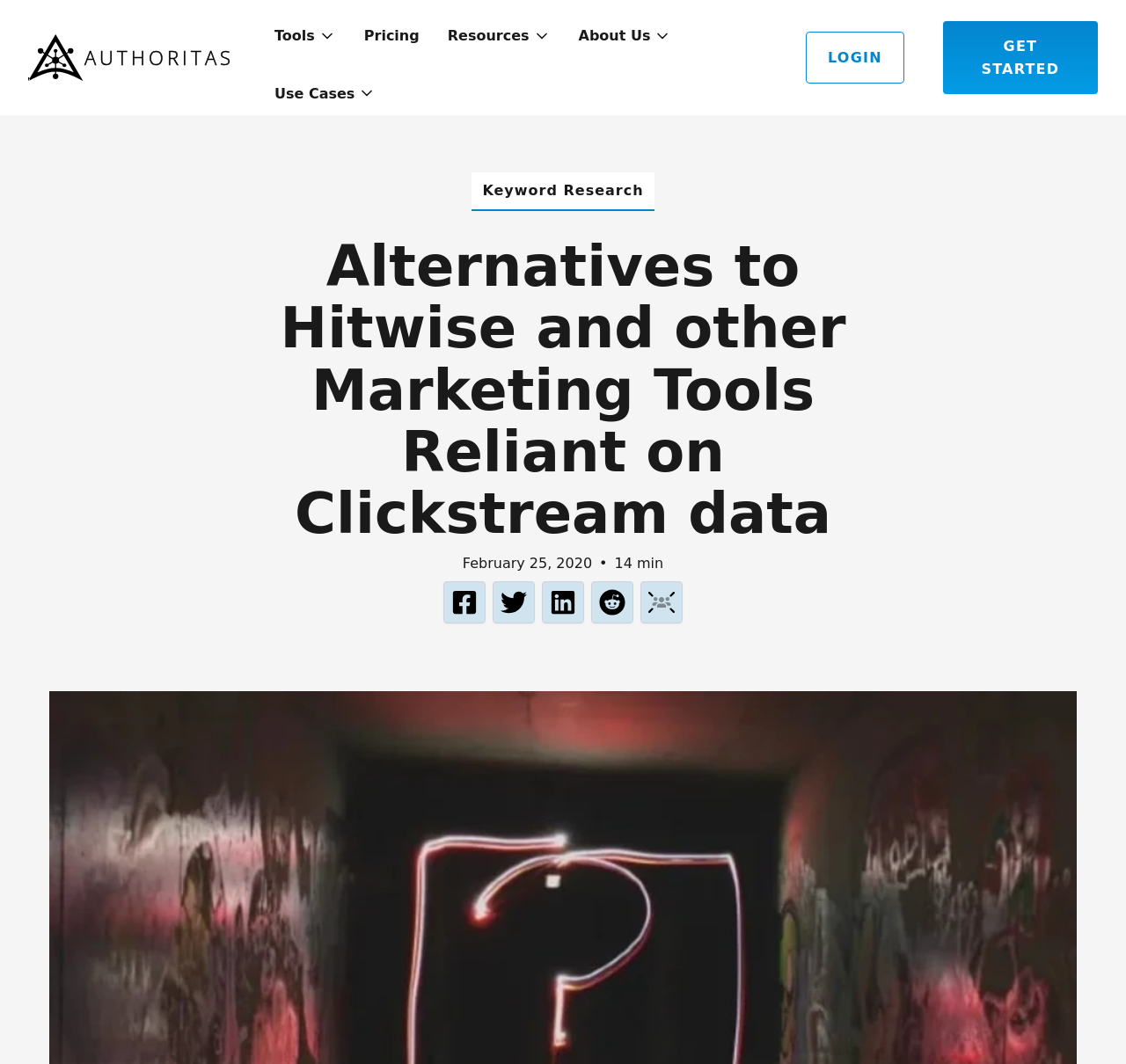Determine the bounding box coordinates for the clickable element required to fulfill the instruction: "login to account". Provide the coordinates as four float numbers between 0 and 1, i.e., [left, top, right, bottom].

[0.716, 0.03, 0.803, 0.079]